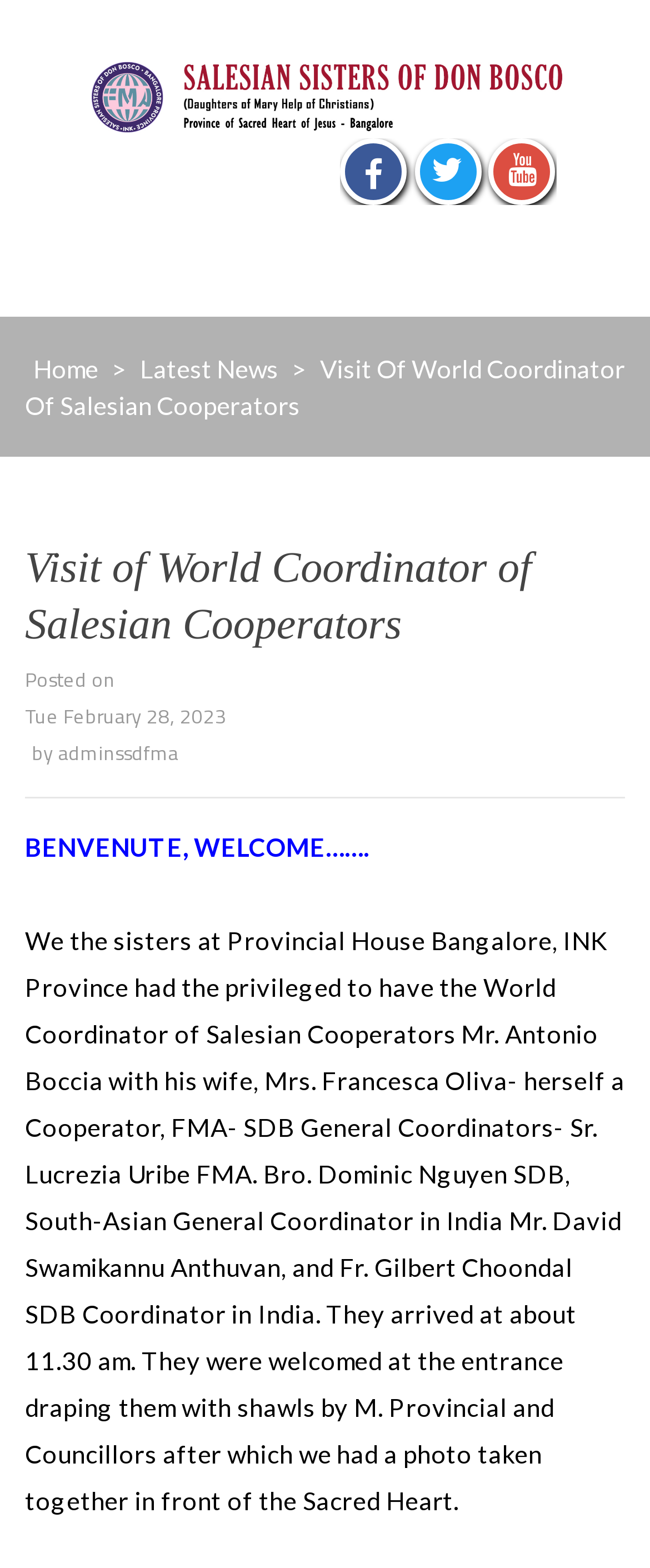What is the name of the World Coordinator of Salesian Cooperators?
Please provide a single word or phrase answer based on the image.

Antonio Boccia